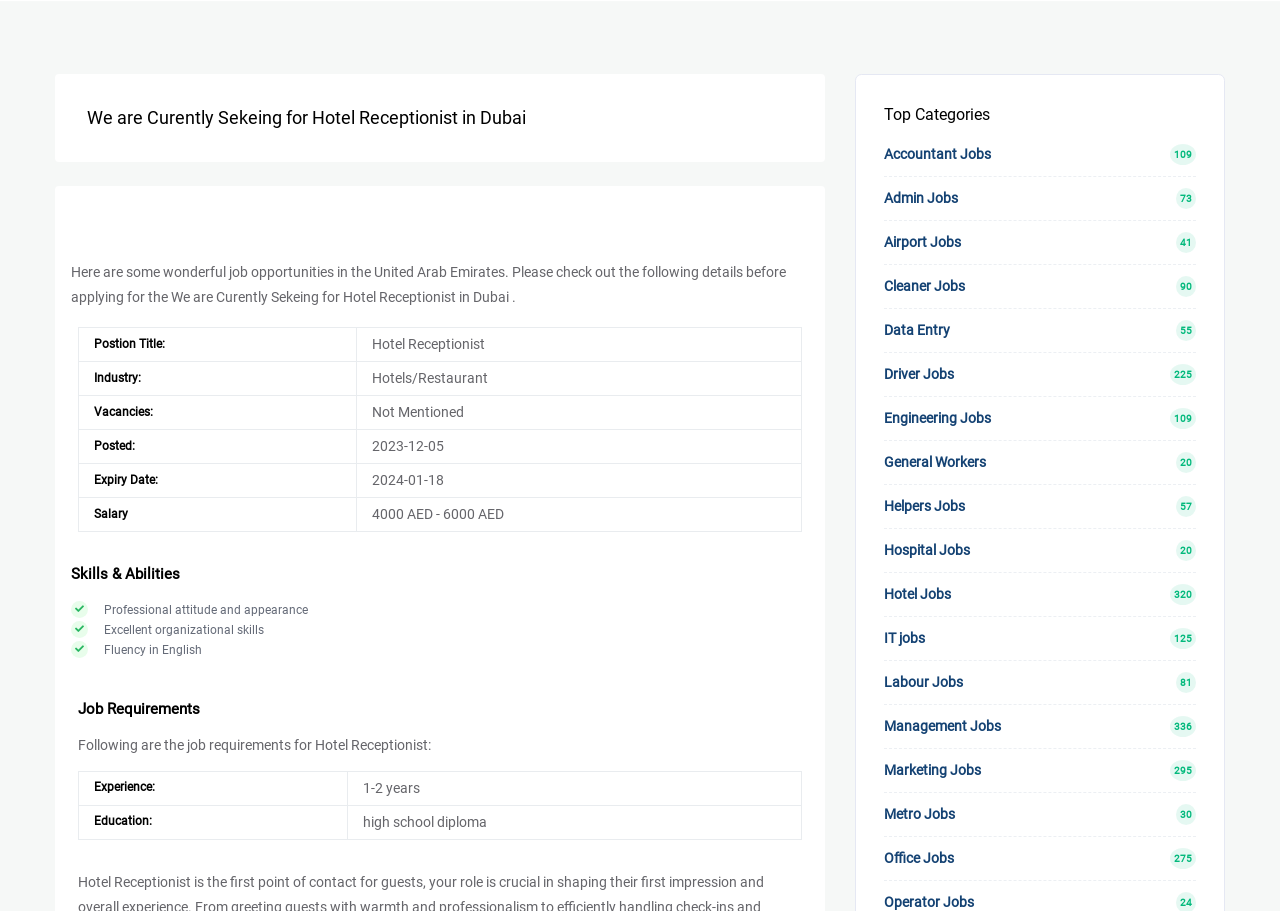Locate the bounding box coordinates of the item that should be clicked to fulfill the instruction: "Click on the 'Home' link".

[0.177, 0.0, 0.237, 0.068]